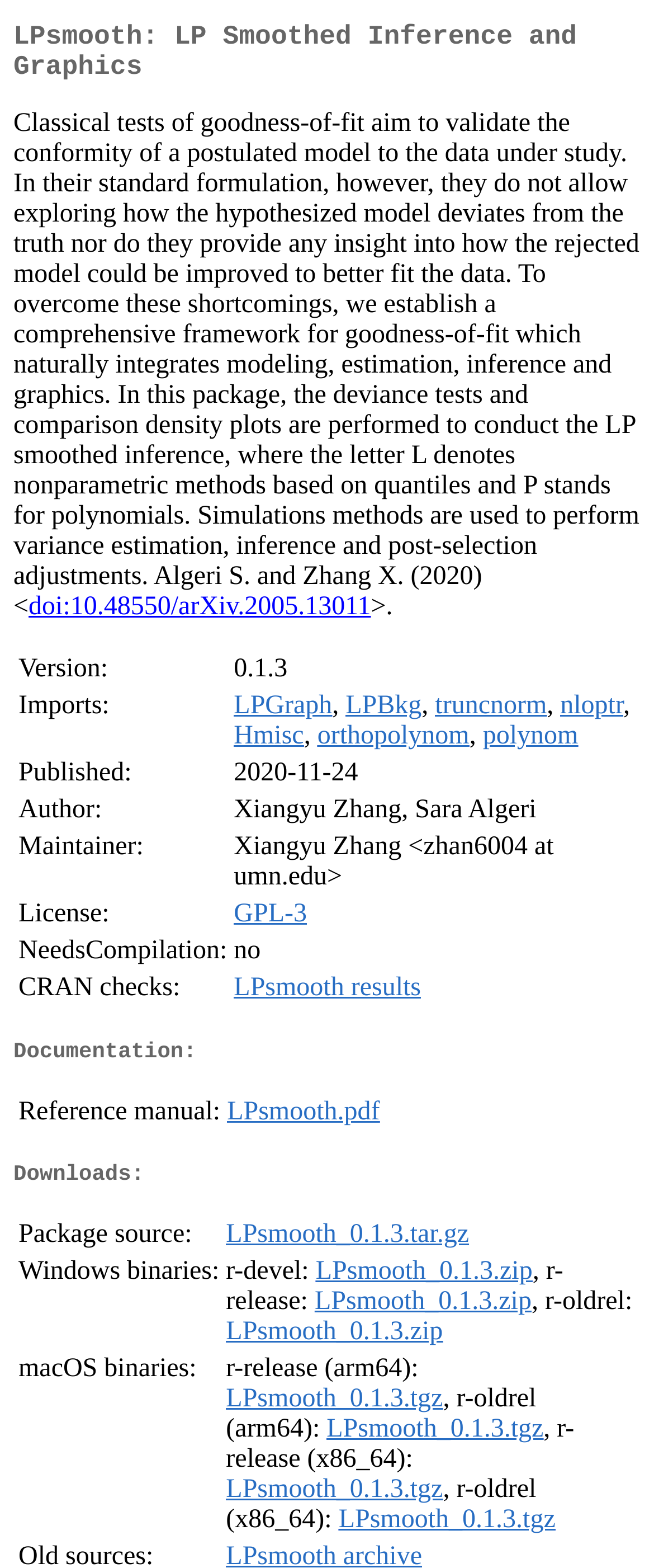Carefully examine the image and provide an in-depth answer to the question: Who are the authors of LPsmooth?

I found the authors of LPsmooth by looking at the table with the heading 'LPsmooth: LP Smoothed Inference and Graphics' and finding the row with the label 'Author:' which has the value 'Xiangyu Zhang, Sara Algeri'.